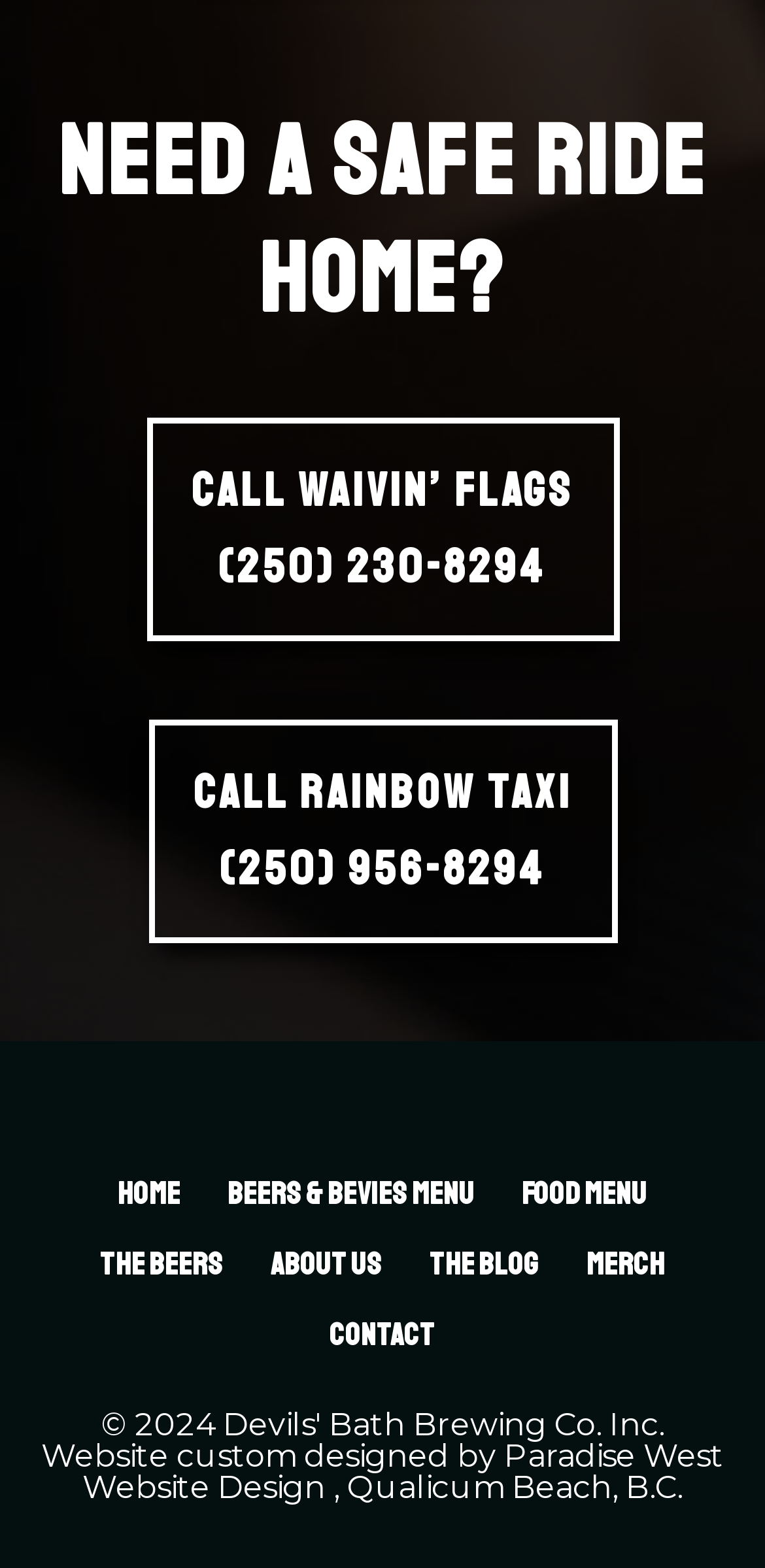Determine the bounding box coordinates of the section to be clicked to follow the instruction: "Call Waivin' Flags for a safe ride home". The coordinates should be given as four float numbers between 0 and 1, formatted as [left, top, right, bottom].

[0.191, 0.266, 0.809, 0.408]